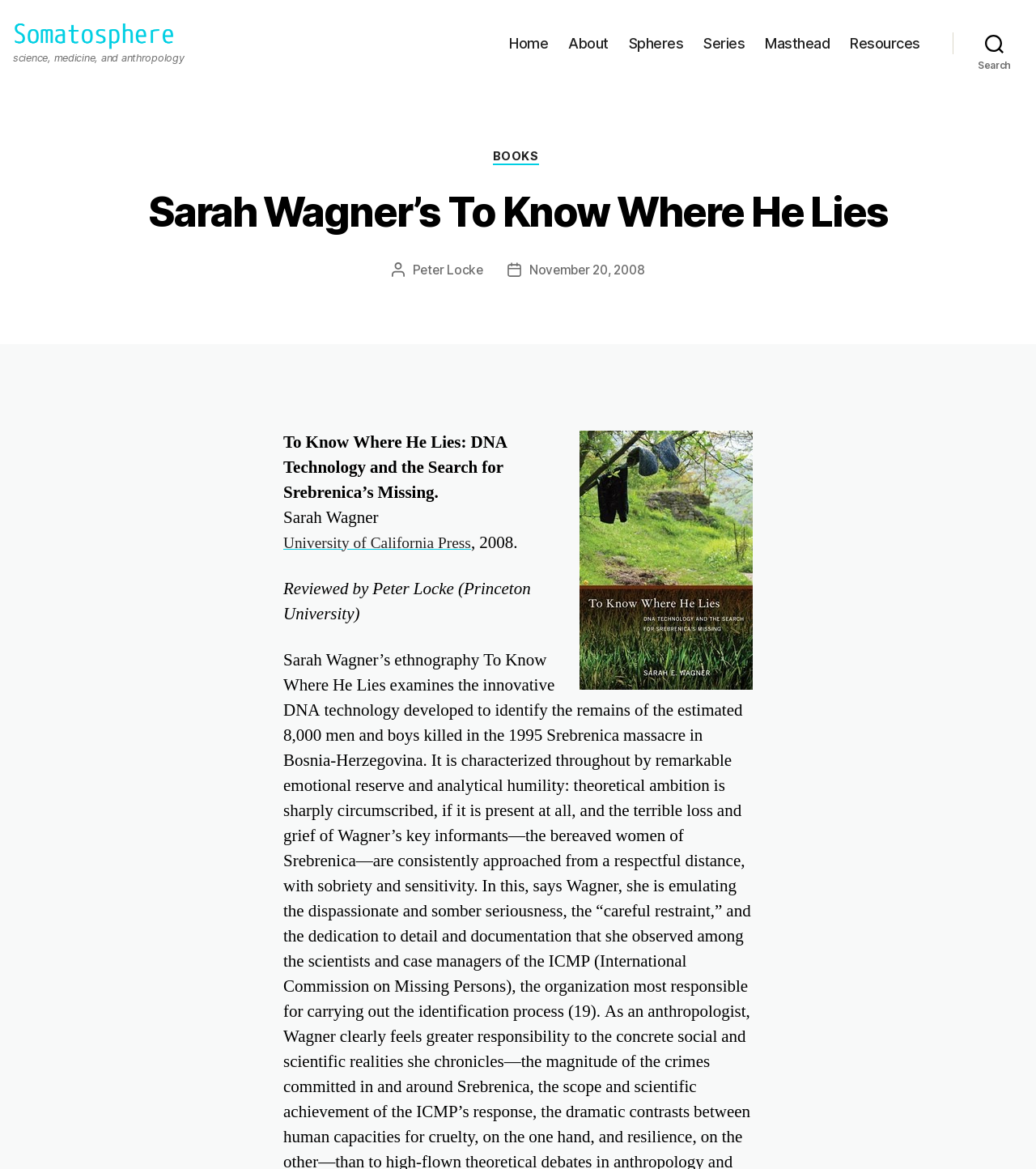Determine the coordinates of the bounding box that should be clicked to complete the instruction: "search". The coordinates should be represented by four float numbers between 0 and 1: [left, top, right, bottom].

[0.92, 0.022, 1.0, 0.052]